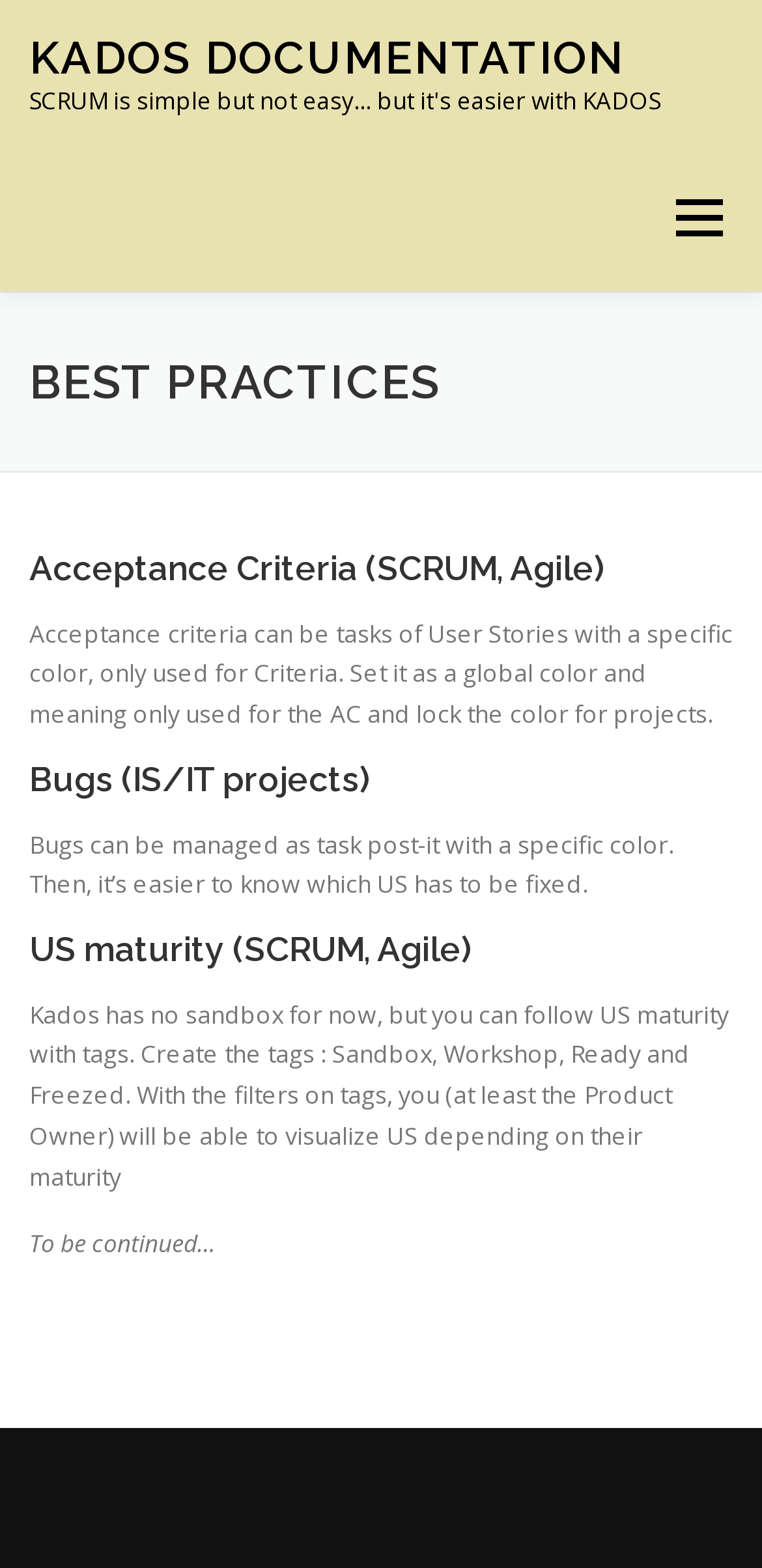What is the purpose of acceptance criteria?
Examine the webpage screenshot and provide an in-depth answer to the question.

I found the section 'Acceptance Criteria (SCRUM, Agile)' on the webpage, which explains that acceptance criteria can be tasks of User Stories with a specific color, only used for Criteria. Set it as a global color and meaning only used for the AC and lock the color for projects.